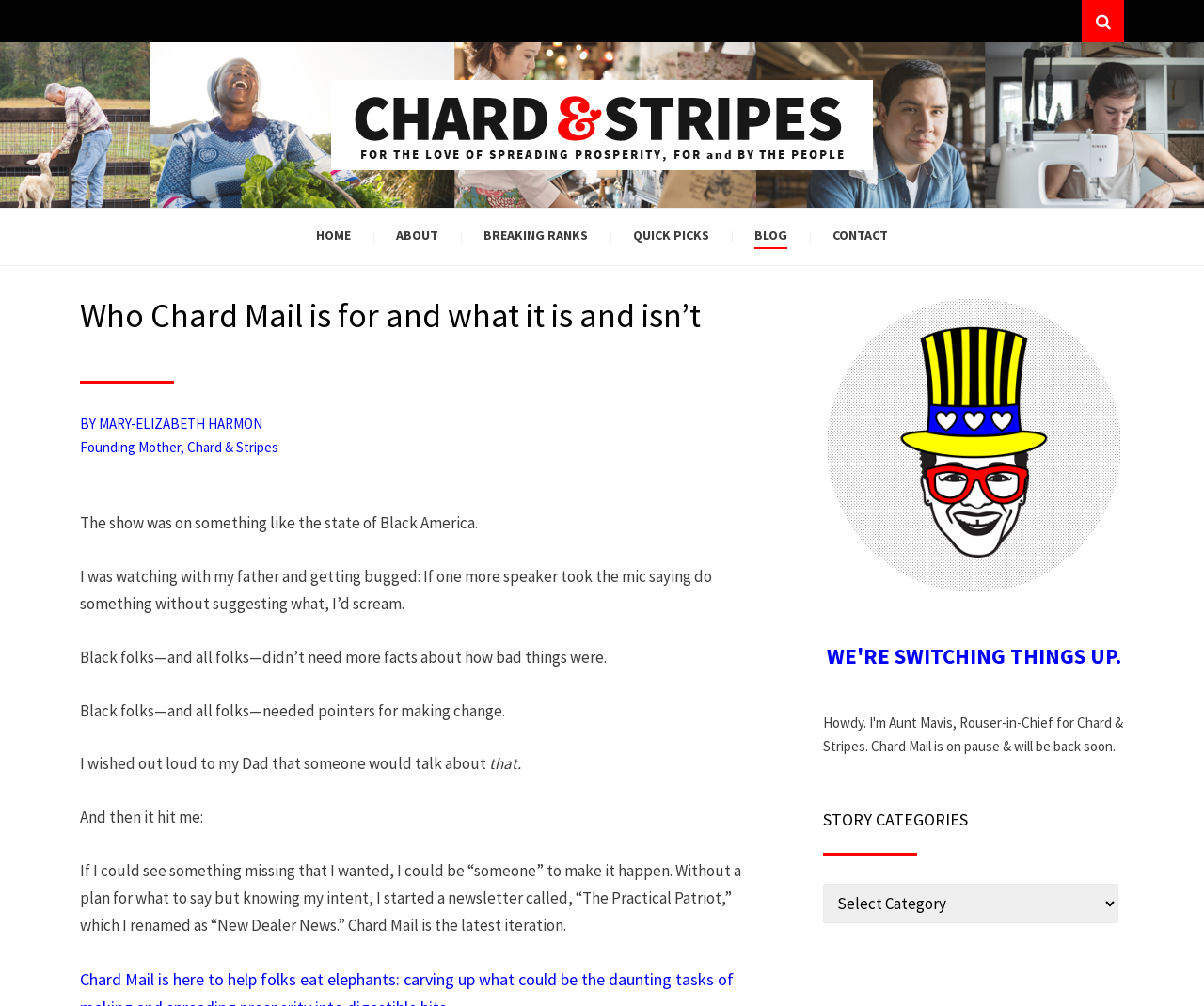Can you identify the bounding box coordinates of the clickable region needed to carry out this instruction: 'Filter by story categories'? The coordinates should be four float numbers within the range of 0 to 1, stated as [left, top, right, bottom].

[0.684, 0.878, 0.929, 0.918]